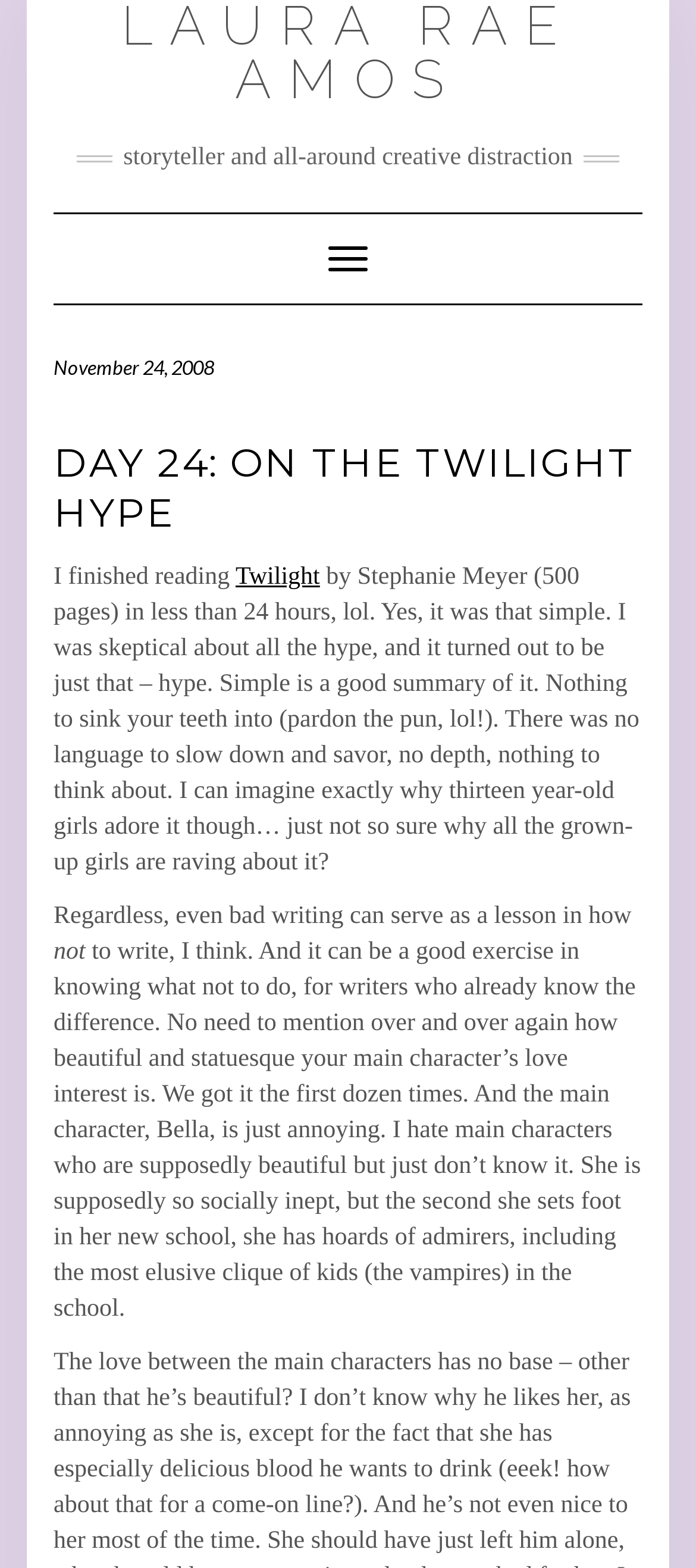Can you find the bounding box coordinates for the UI element given this description: "Twilight"? Provide the coordinates as four float numbers between 0 and 1: [left, top, right, bottom].

[0.338, 0.36, 0.46, 0.377]